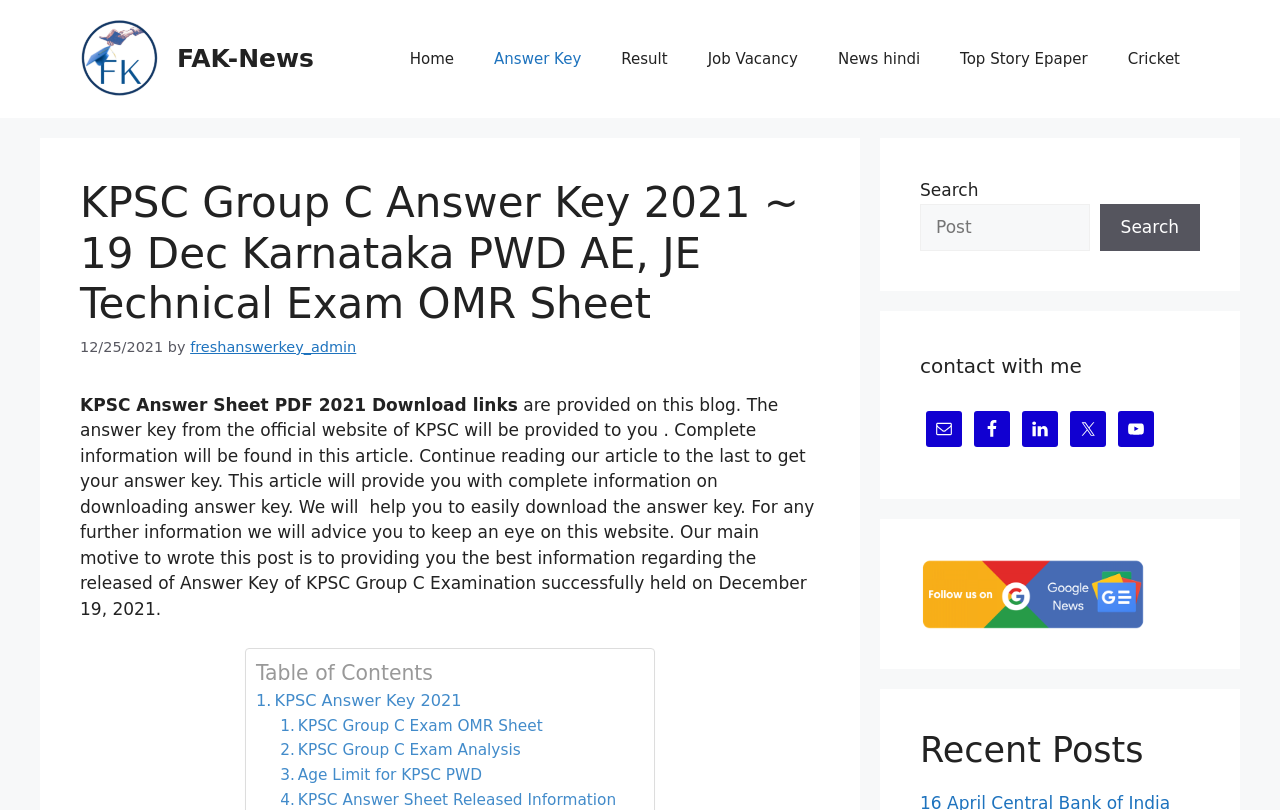What is the function of the search box?
Please use the image to provide a one-word or short phrase answer.

To search the website